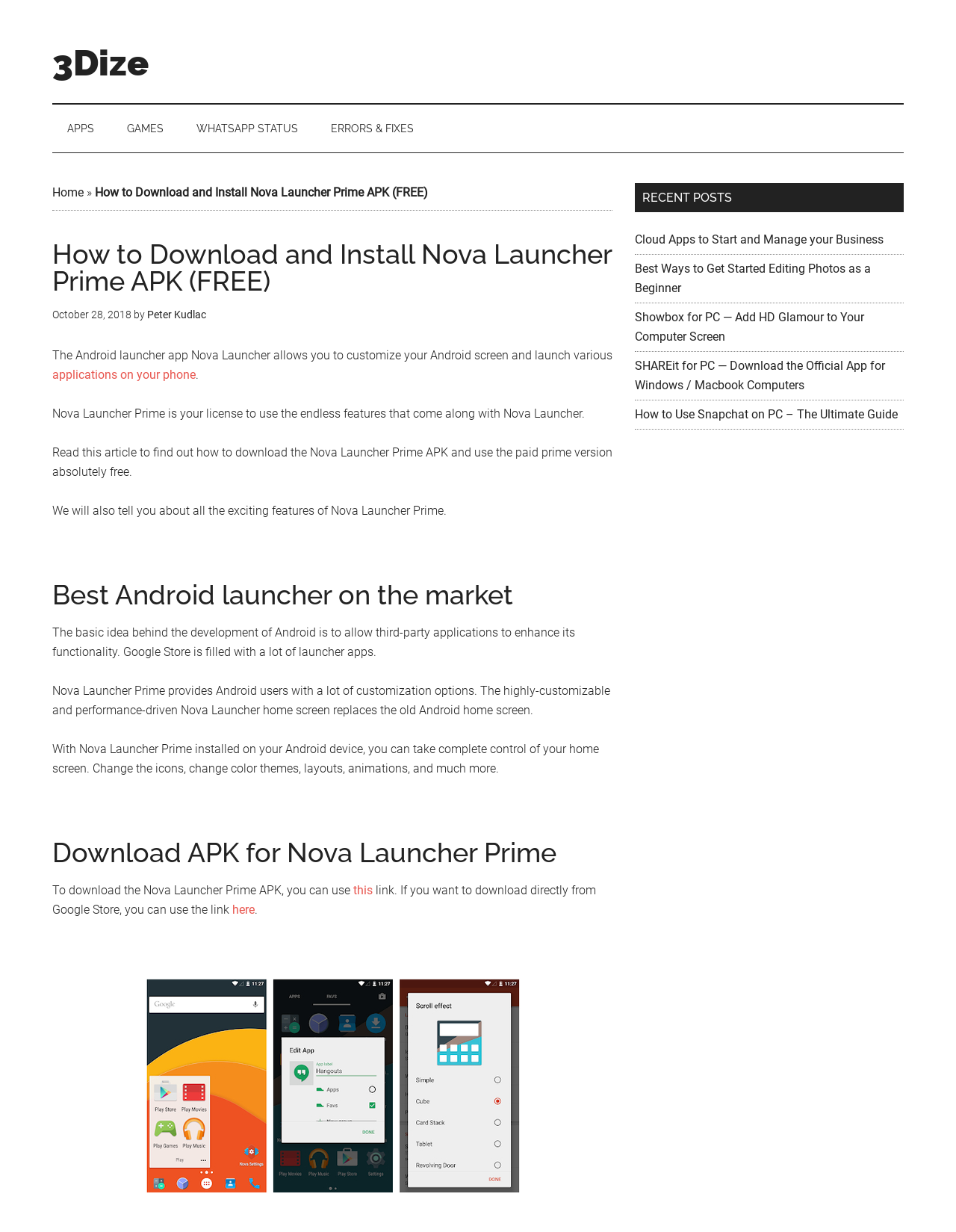Based on the image, give a detailed response to the question: What is Nova Launcher Prime?

According to the webpage, Nova Launcher Prime is a license that allows users to access the endless features of Nova Launcher, a customizable Android launcher app.